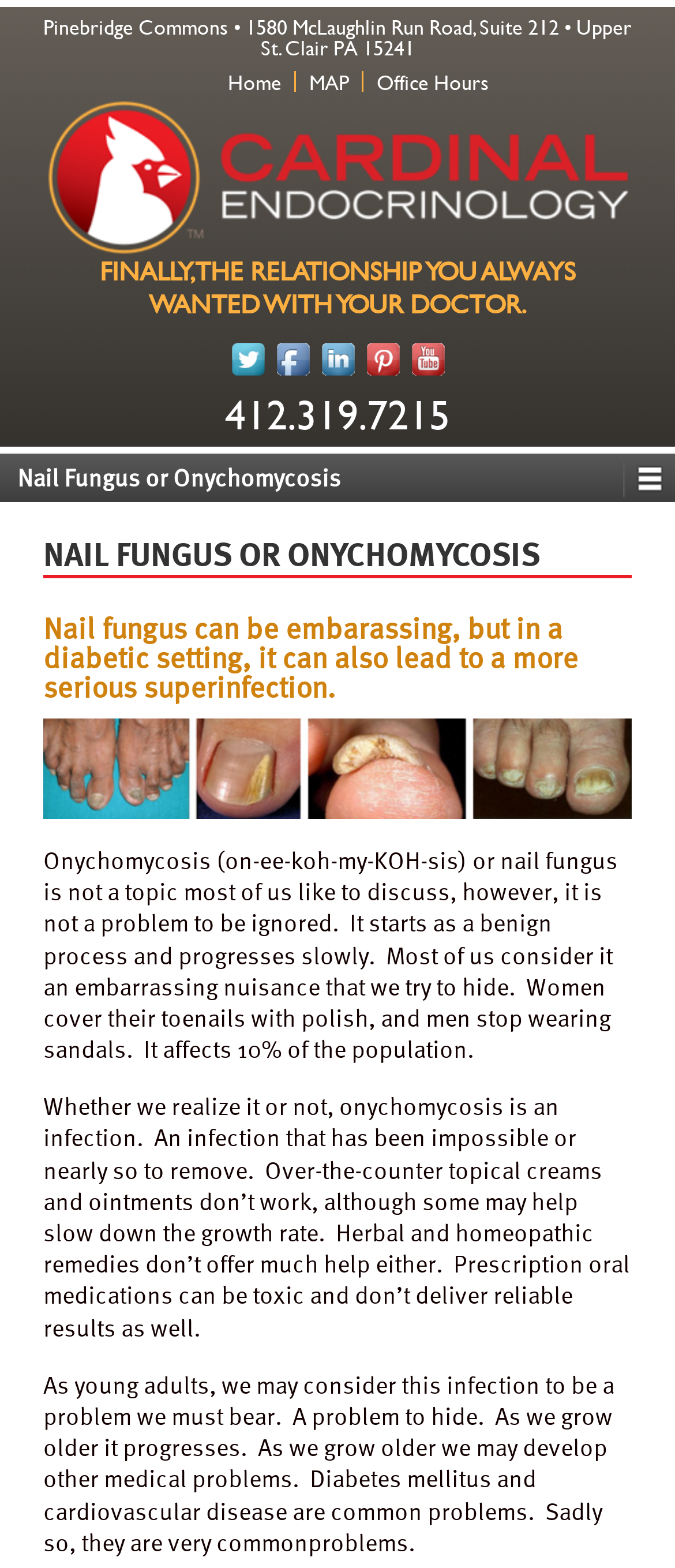Extract the main heading from the webpage content.

NAIL FUNGUS OR ONYCHOMYCOSIS